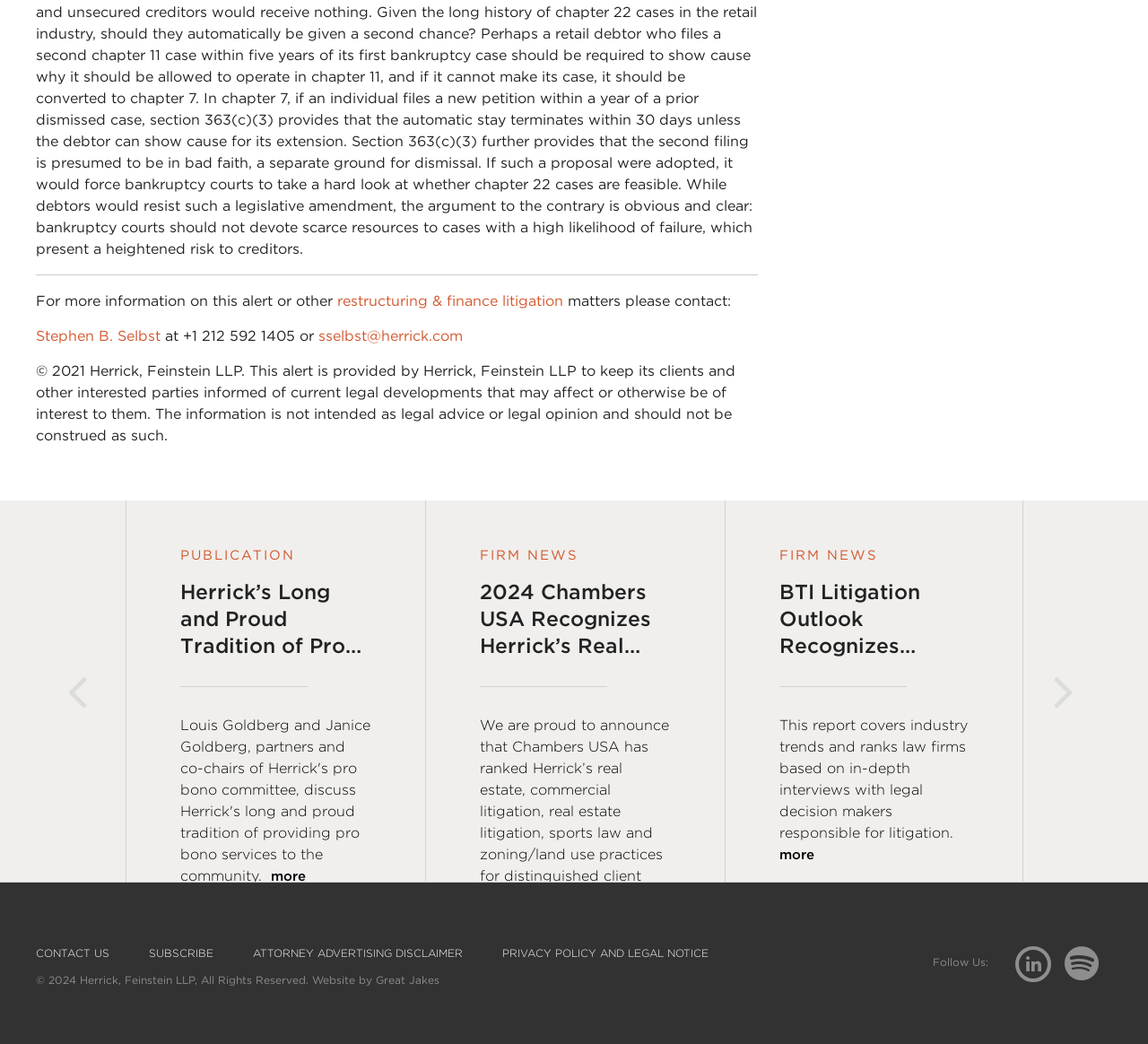Please indicate the bounding box coordinates of the element's region to be clicked to achieve the instruction: "Follow us on LinkedIn". Provide the coordinates as four float numbers between 0 and 1, i.e., [left, top, right, bottom].

[0.884, 0.919, 0.927, 0.932]